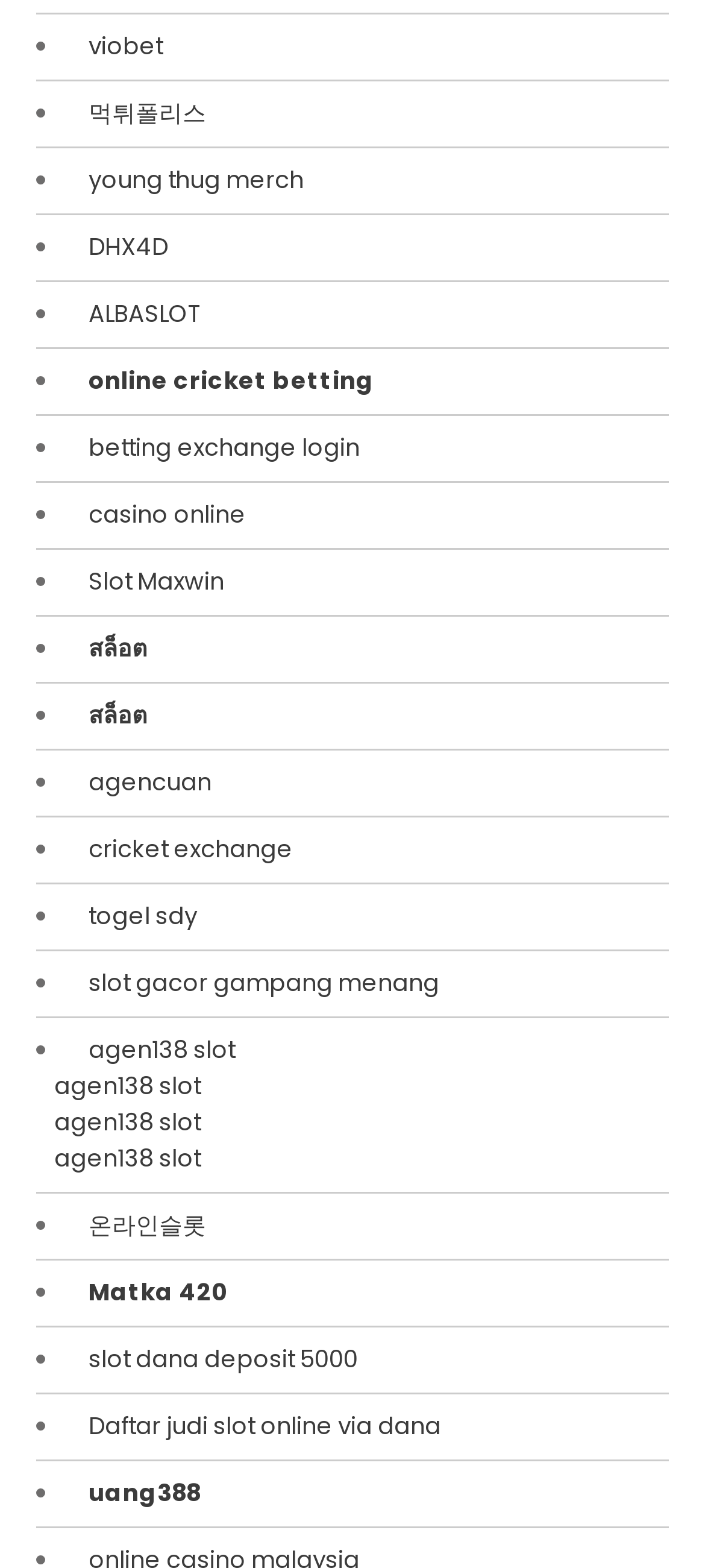What is the link text at the bottom of the webpage?
Using the image, answer in one word or phrase.

uang388